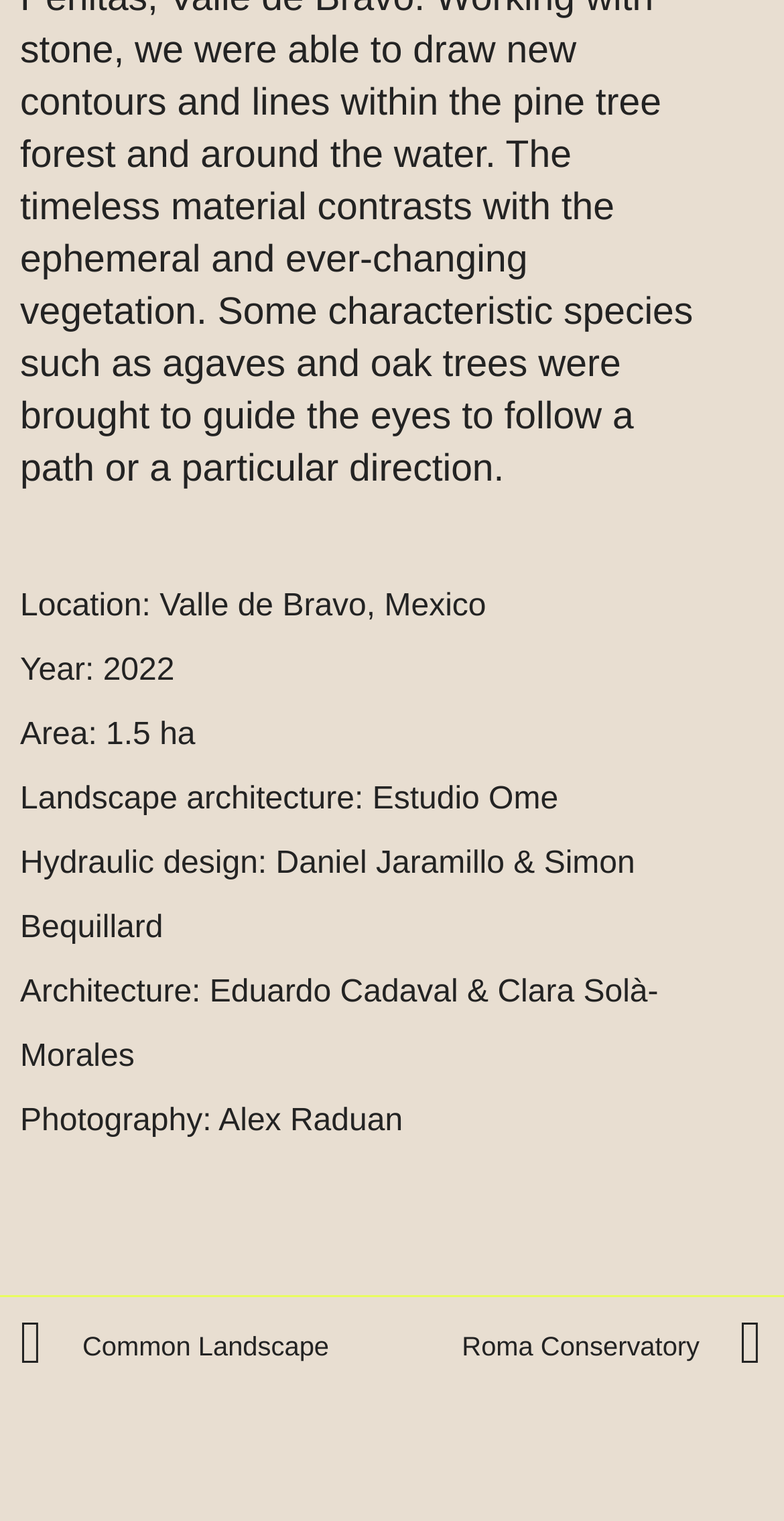Provide a brief response using a word or short phrase to this question:
Who is the photographer of the project?

Alex Raduan